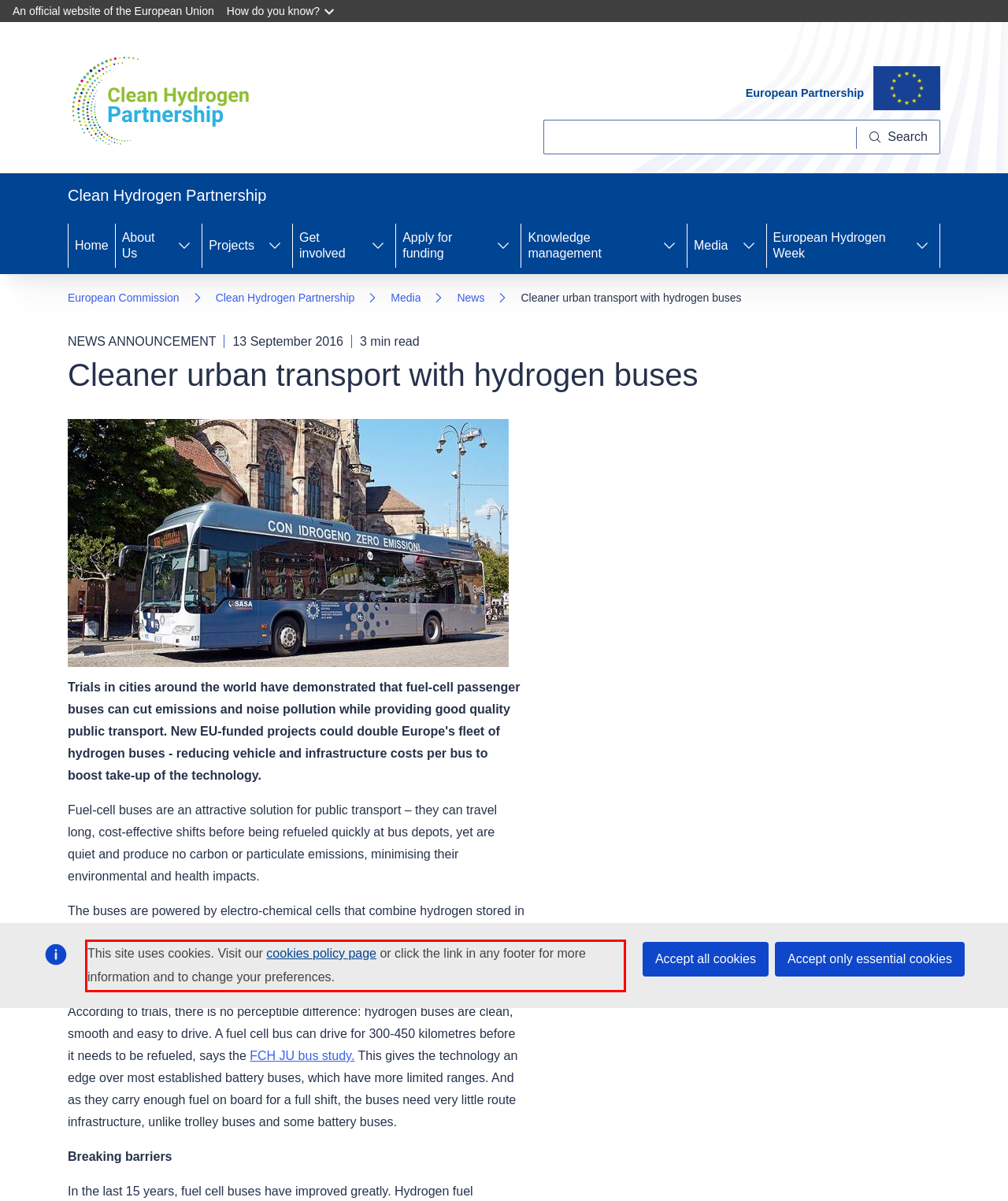Please identify and extract the text content from the UI element encased in a red bounding box on the provided webpage screenshot.

This site uses cookies. Visit our cookies policy page or click the link in any footer for more information and to change your preferences.